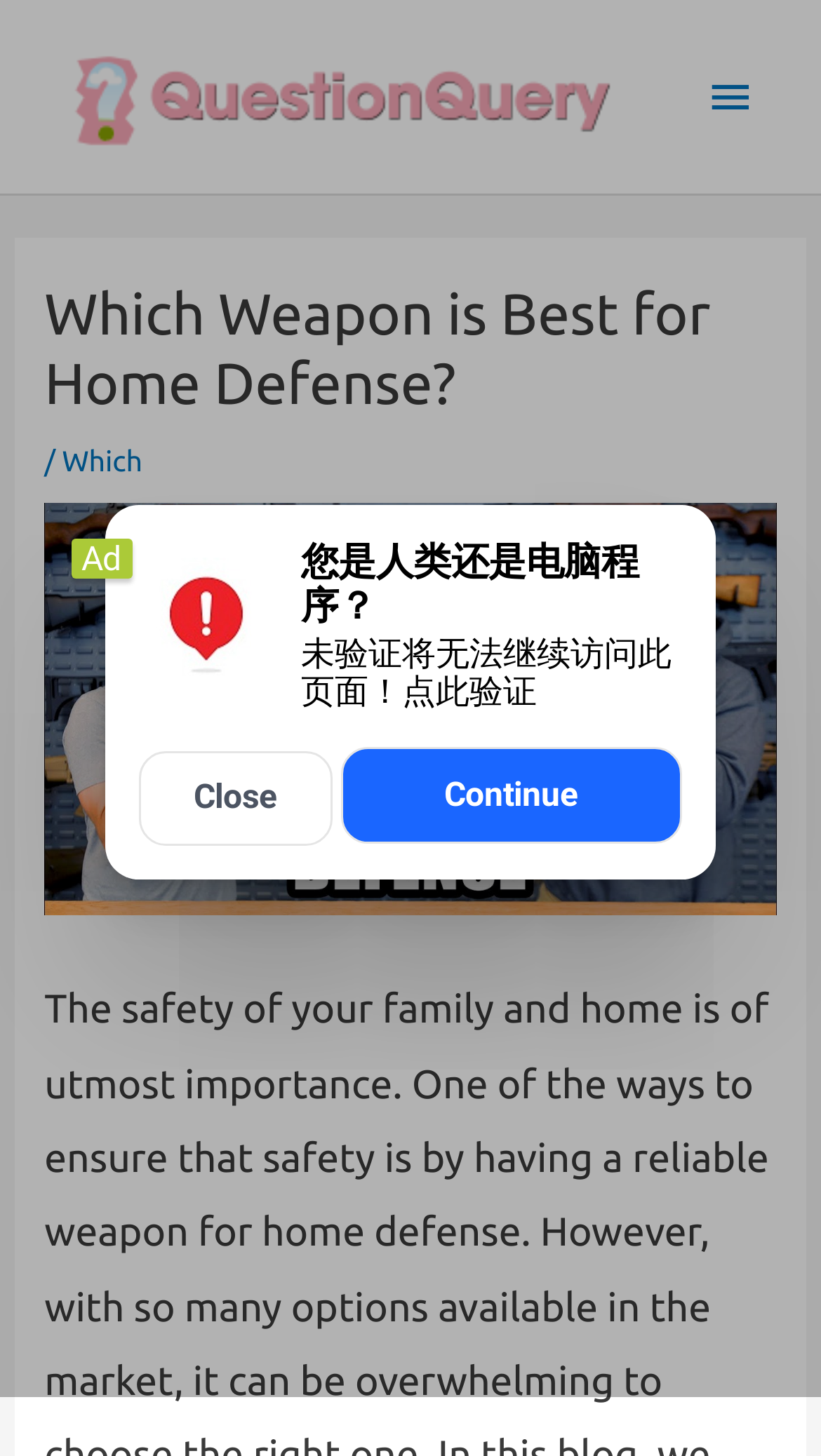Determine the bounding box for the described HTML element: "alt="QuestionQuery.com"". Ensure the coordinates are four float numbers between 0 and 1 in the format [left, top, right, bottom].

[0.051, 0.053, 0.76, 0.076]